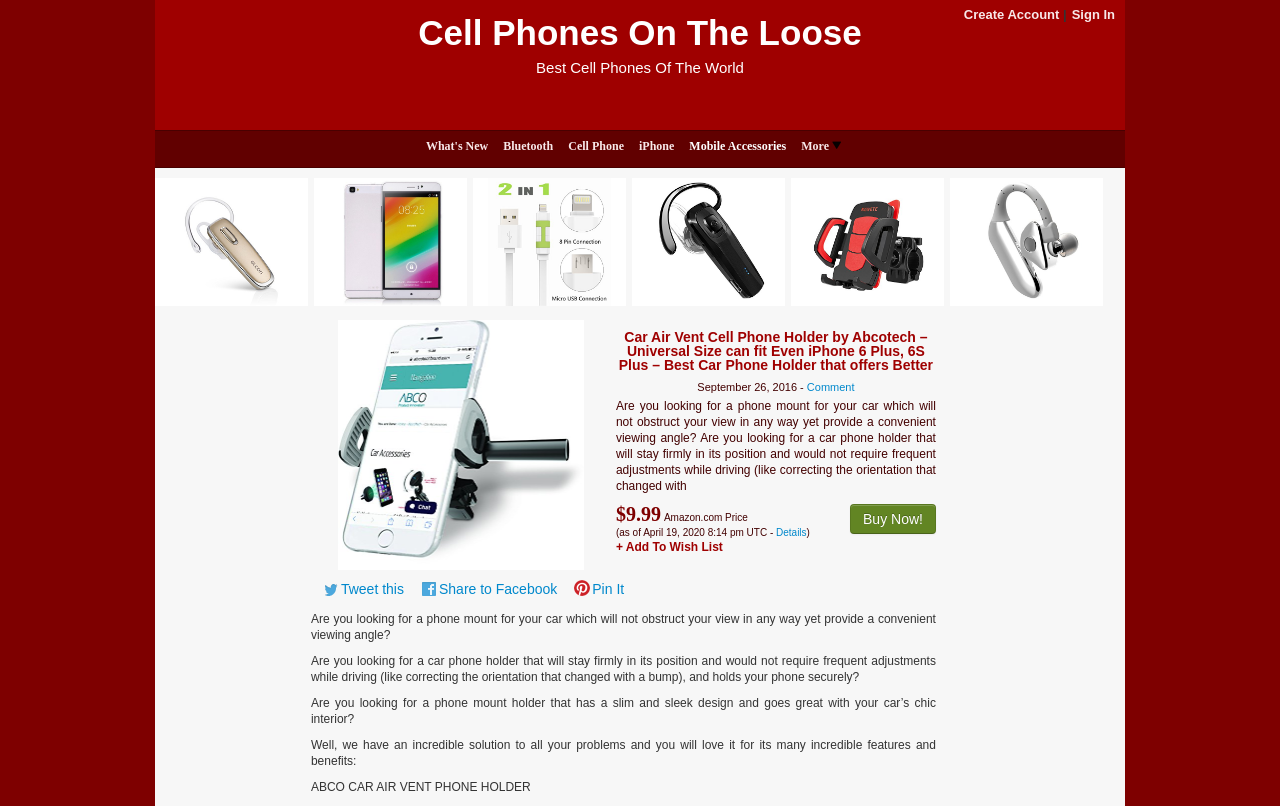Consider the image and give a detailed and elaborate answer to the question: 
How many products are listed on the webpage?

The number of products listed on the webpage can be counted by looking at the different product links and images listed, which includes the car phone holder, bike phone mount, and other phone accessories, totaling 6 products.